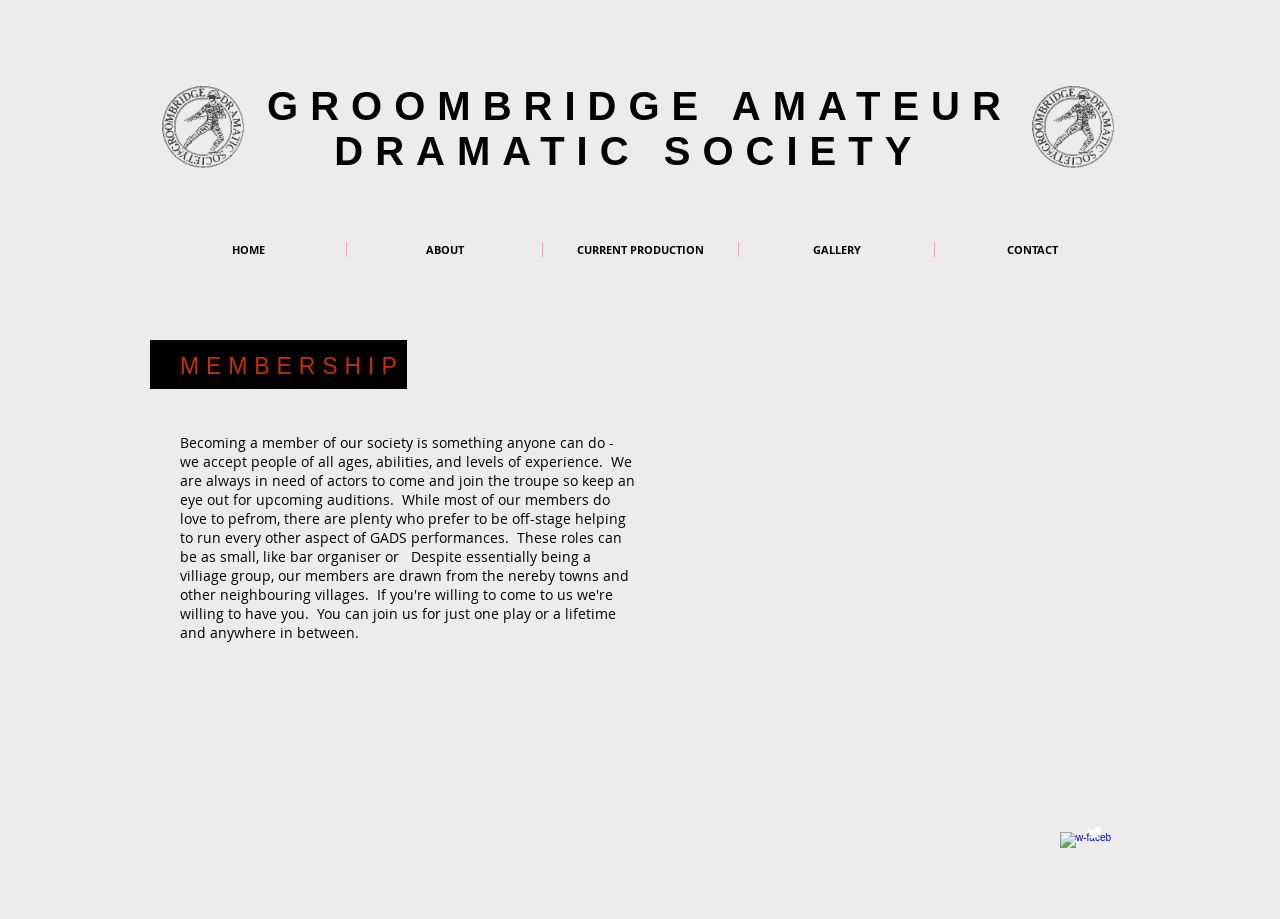Pinpoint the bounding box coordinates of the element you need to click to execute the following instruction: "View the ABOUT page". The bounding box should be represented by four float numbers between 0 and 1, in the format [left, top, right, bottom].

[0.271, 0.263, 0.423, 0.28]